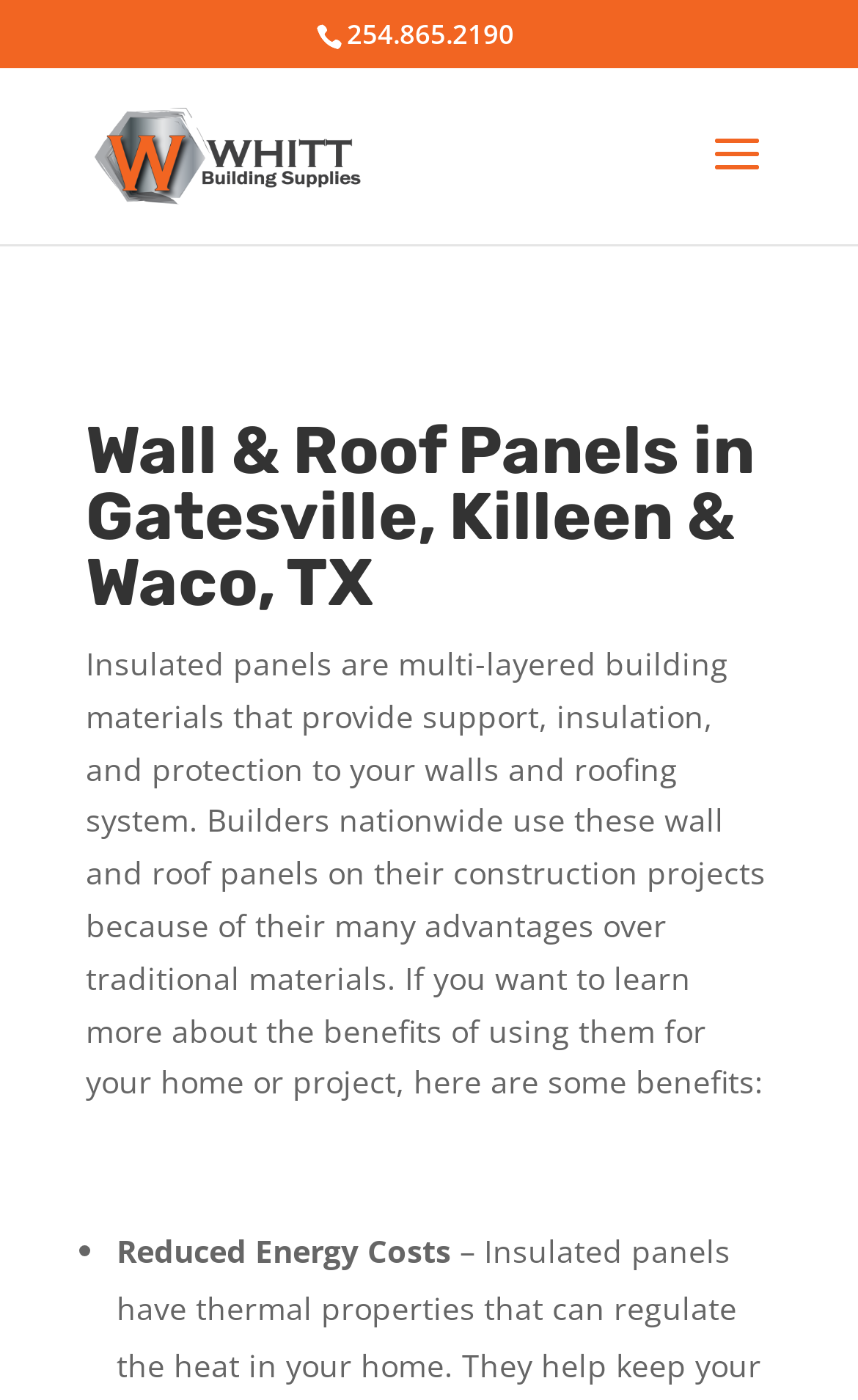Answer the following query with a single word or phrase:
What is the purpose of insulated panels?

Support, insulation, and protection